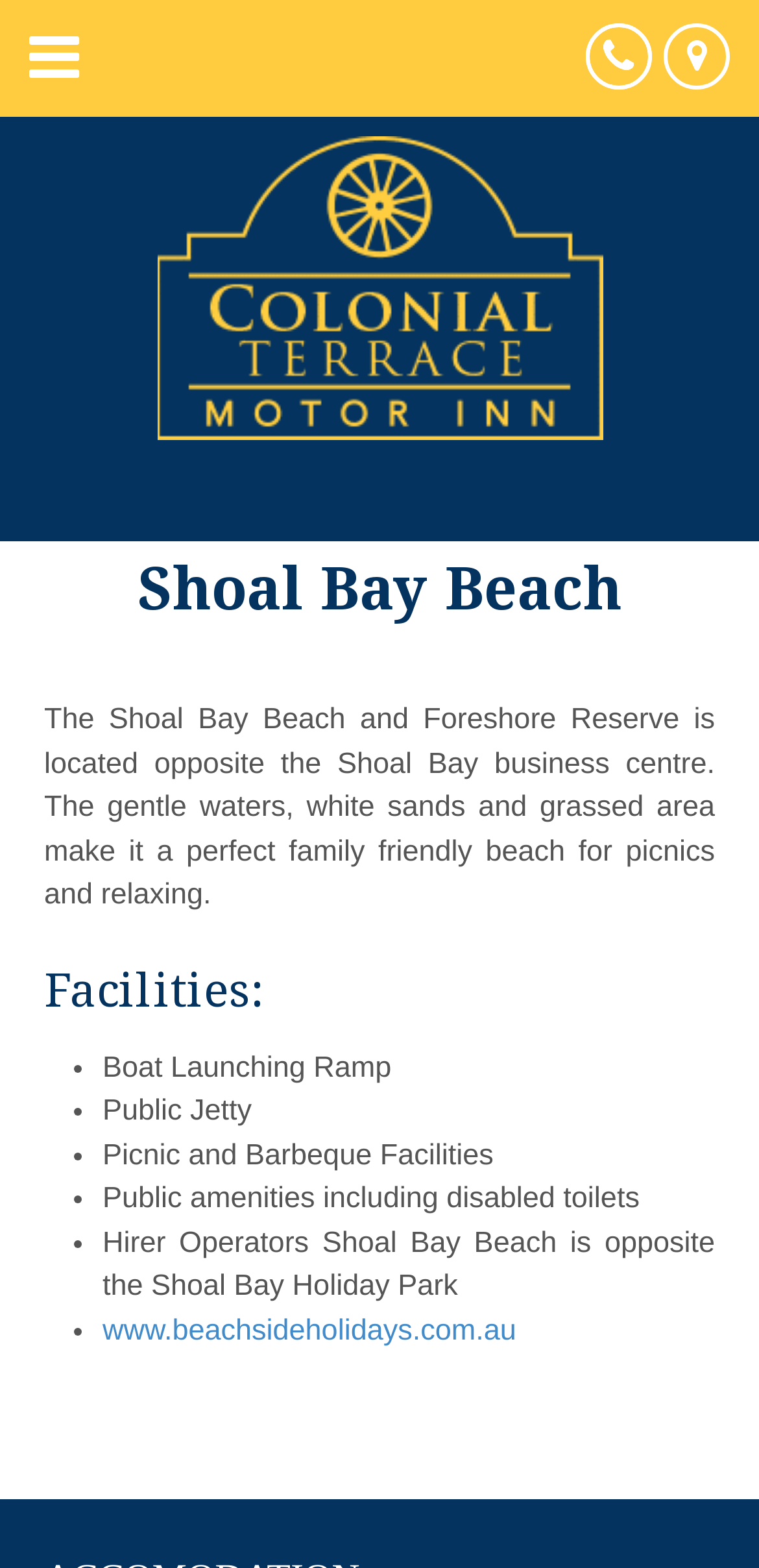Based on the image, please respond to the question with as much detail as possible:
What is the location of Shoal Bay Beach?

The location of Shoal Bay Beach can be found in the StaticText element with the text 'The Shoal Bay Beach and Foreshore Reserve is located opposite the Shoal Bay business centre. The gentle waters, white sands and grassed area make it a perfect family friendly beach for picnics and relaxing.'